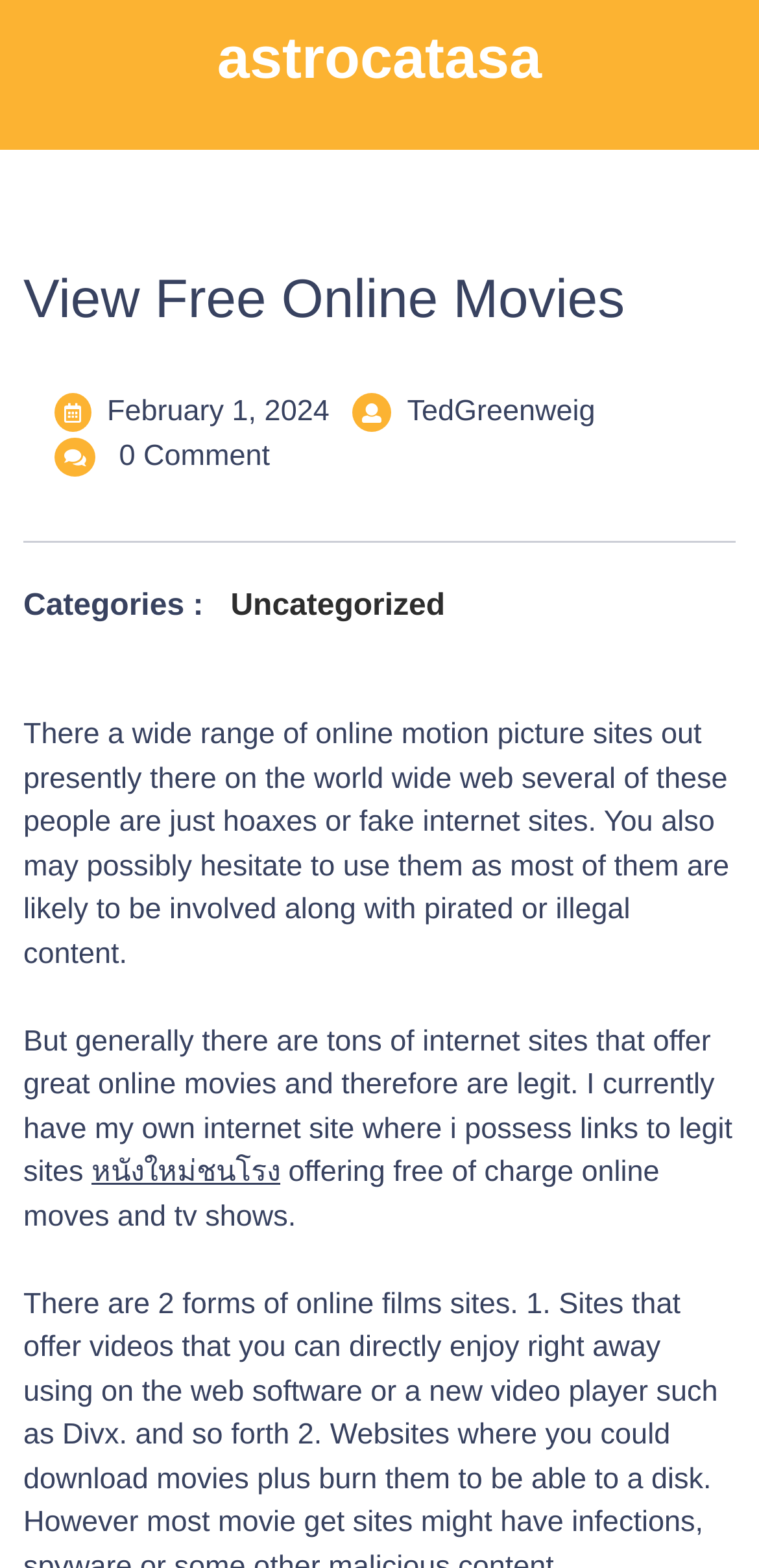Answer the question in one word or a short phrase:
Who is the author of the text on the webpage?

TedGreenweig